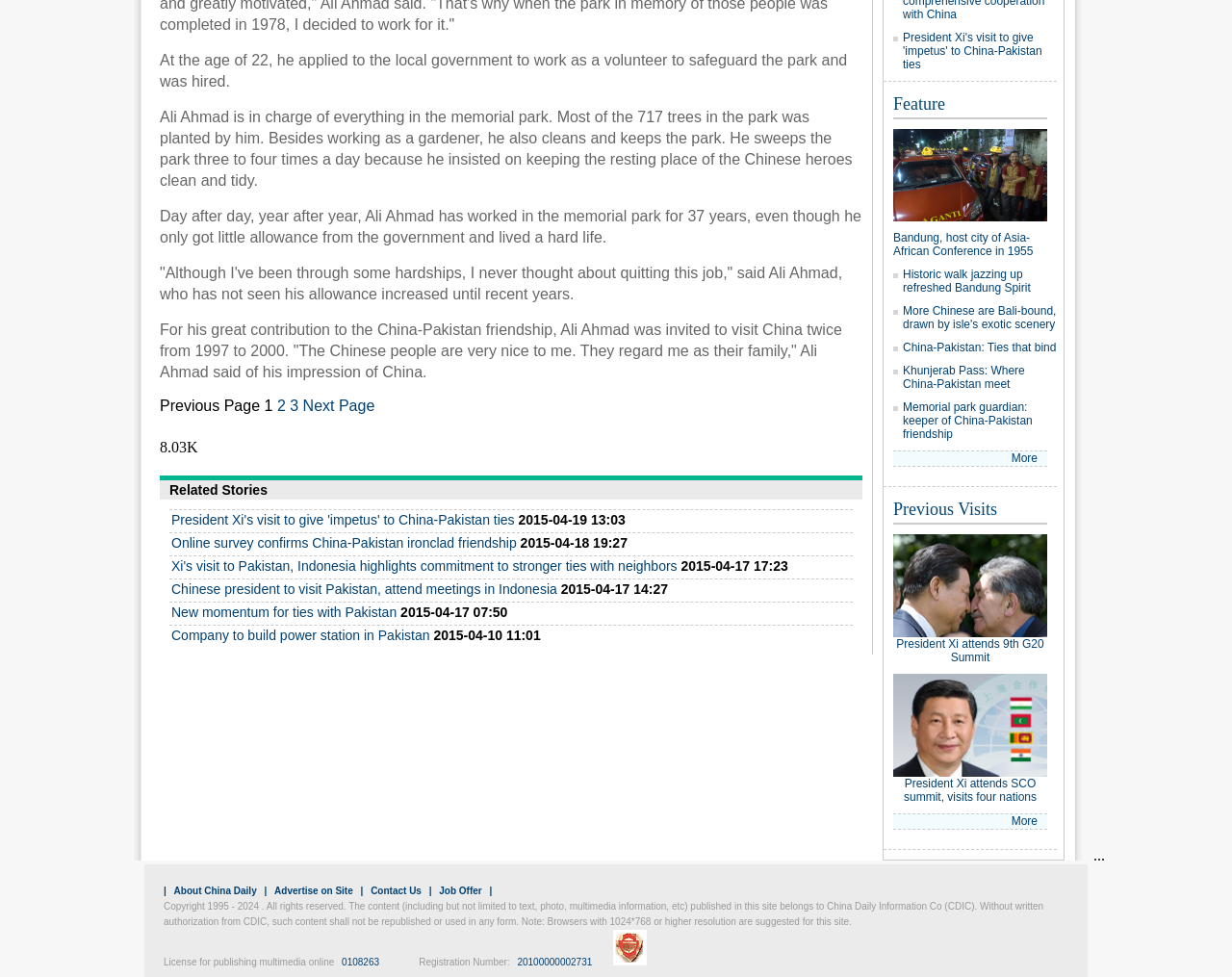Refer to the image and offer a detailed explanation in response to the question: What is the purpose of Ali Ahmad's work?

The text states that Ali Ahmad sweeps the park three to four times a day because he insisted on keeping the resting place of the Chinese heroes clean and tidy, which indicates the purpose of his work.